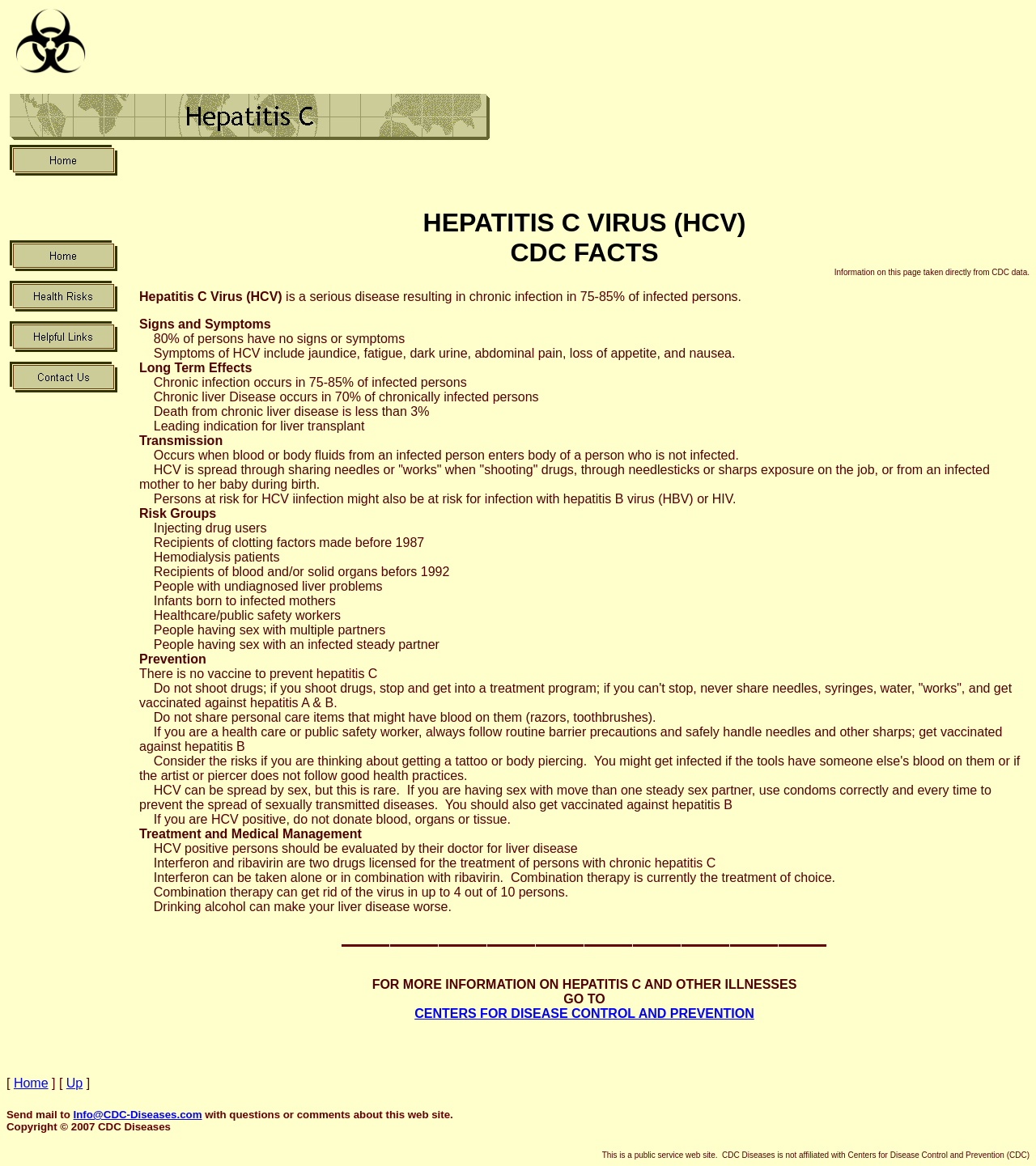Identify the bounding box coordinates for the region to click in order to carry out this instruction: "Click on Contact Us". Provide the coordinates using four float numbers between 0 and 1, formatted as [left, top, right, bottom].

[0.006, 0.331, 0.116, 0.343]